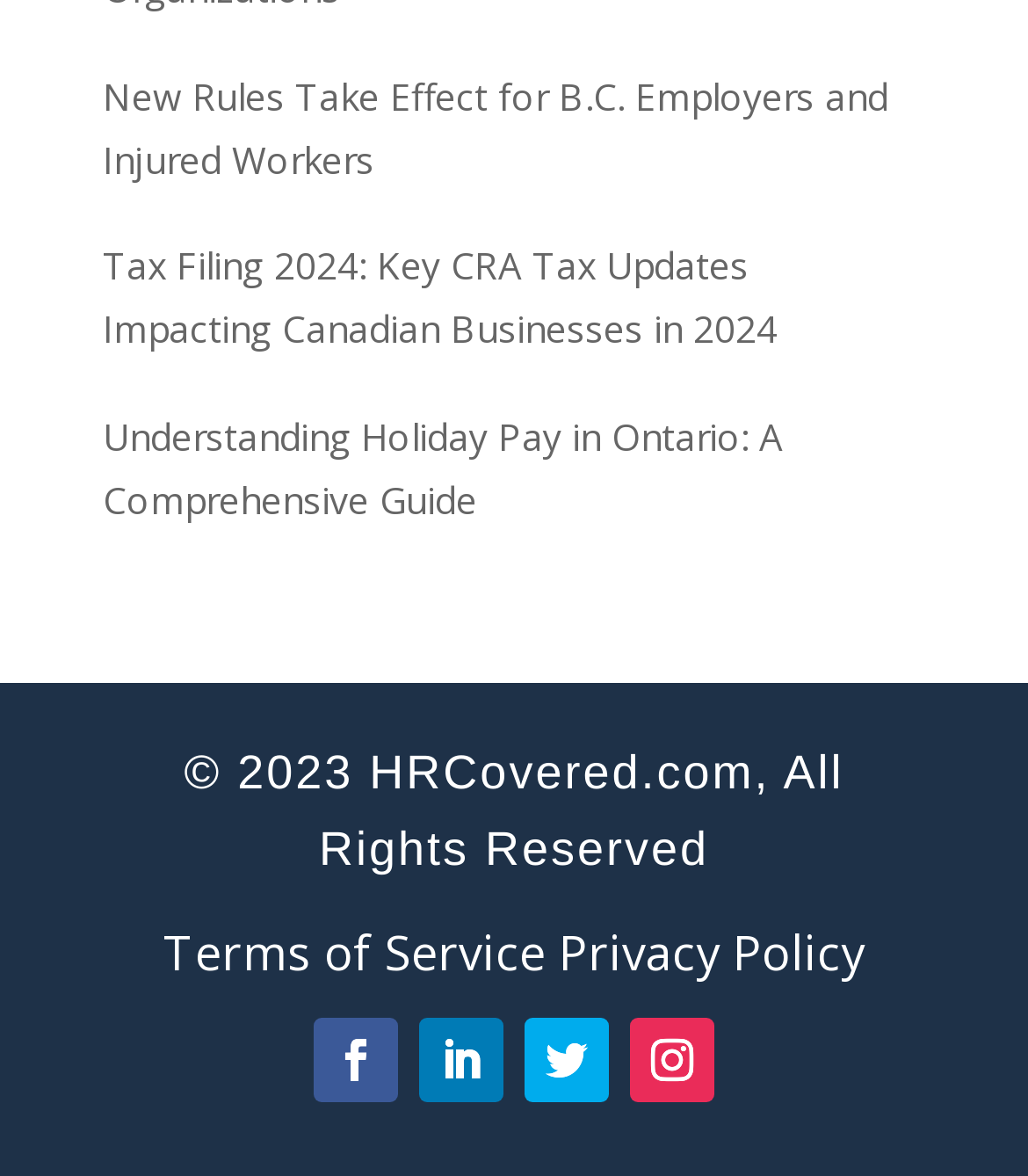Using the information shown in the image, answer the question with as much detail as possible: How many article links are there on the webpage?

I counted the number of article links on the webpage, which includes 'New Rules Take Effect for B.C. Employers and Injured Workers', 'Tax Filing 2024: Key CRA Tax Updates Impacting Canadian Businesses in 2024', and 'Understanding Holiday Pay in Ontario: A Comprehensive Guide', totaling 3 article links.